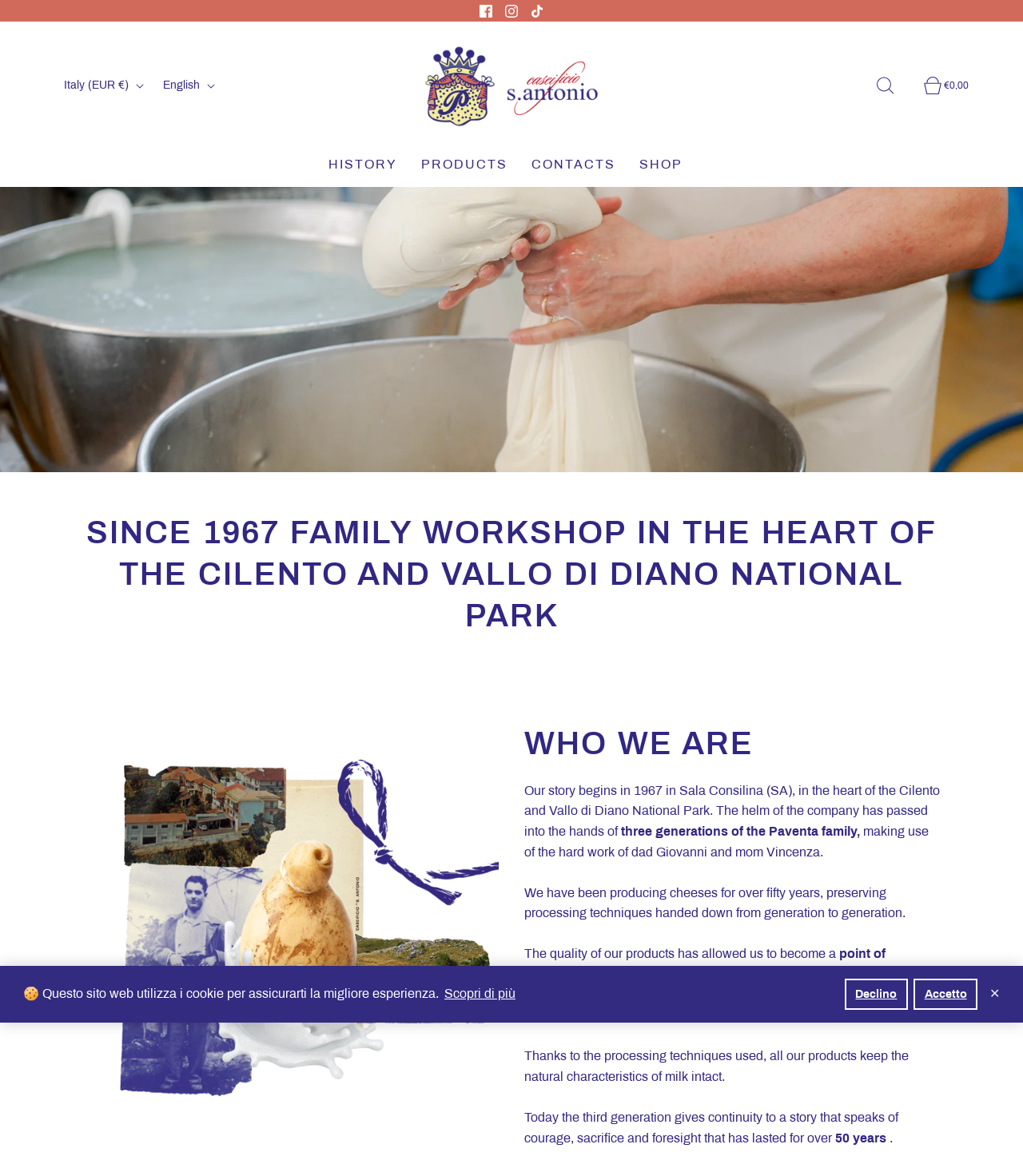Please specify the bounding box coordinates of the clickable region to carry out the following instruction: "Open the search bar". The coordinates should be four float numbers between 0 and 1, in the format [left, top, right, bottom].

[0.857, 0.058, 0.891, 0.088]